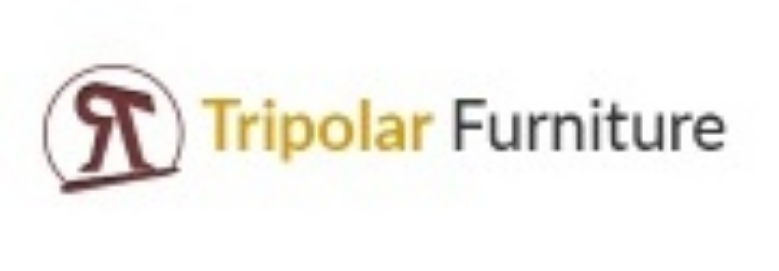Describe all the elements in the image extensively.

The image displays the logo of Tripolar Furniture, a company specializing in high-quality rattan furniture sourced from Indonesia. The logo features a stylized representation of the letter "R" alongside the name "Tripolar" in gold and dark gray fonts, capturing a modern and elegant aesthetic. This branding reflects the company's commitment to craftsmanship and the rich heritage of Indonesian rattan, which is known for its durability and beauty. The logo signifies the unique blend of traditional techniques and contemporary design that Tripolar Furniture offers, positioning it as a prominent name in the rattan furniture industry.